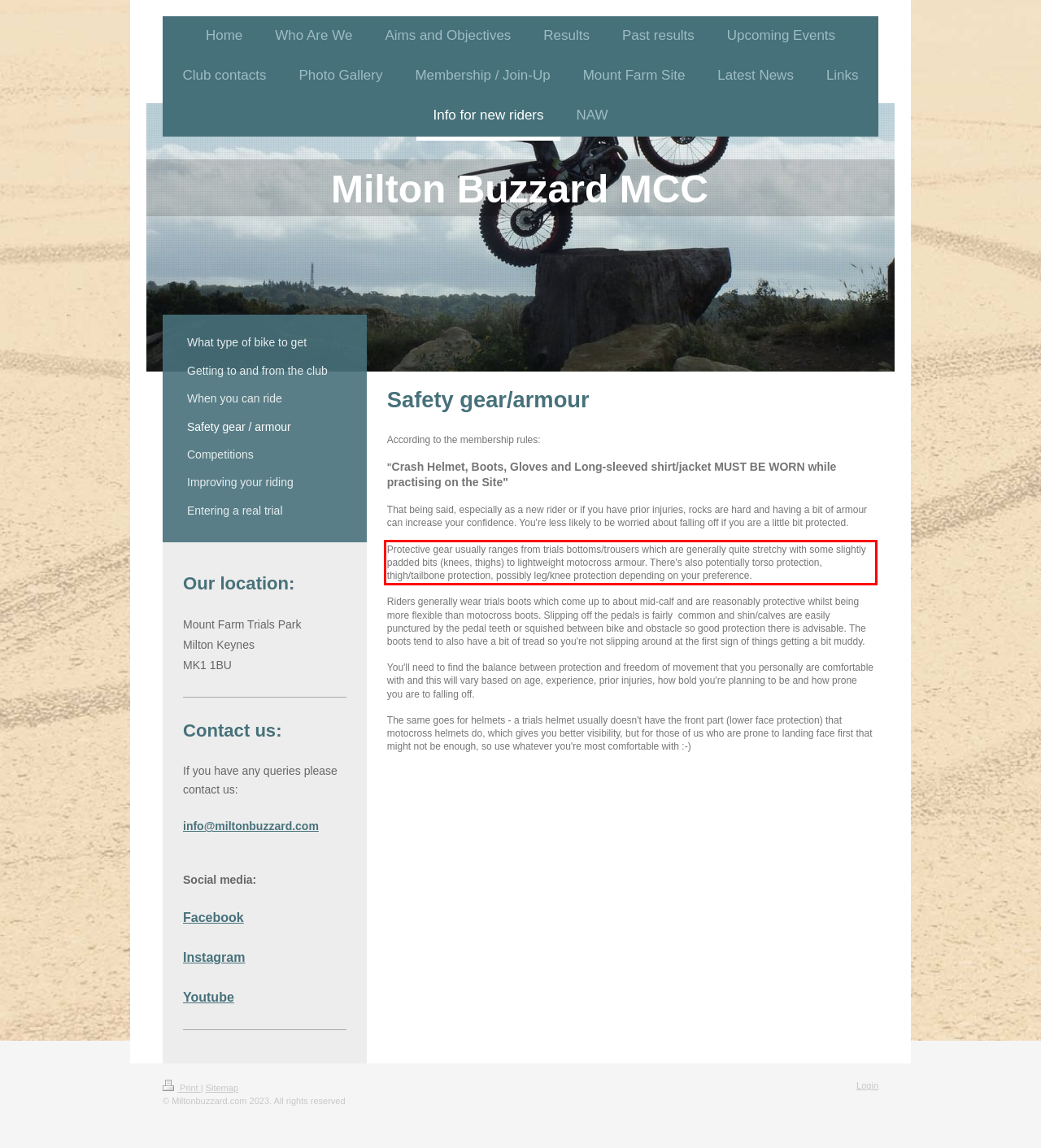Please take the screenshot of the webpage, find the red bounding box, and generate the text content that is within this red bounding box.

Protective gear usually ranges from trials bottoms/trousers which are generally quite stretchy with some slightly padded bits (knees, thighs) to lightweight motocross armour. There's also potentially torso protection, thigh/tailbone protection, possibly leg/knee protection depending on your preference.